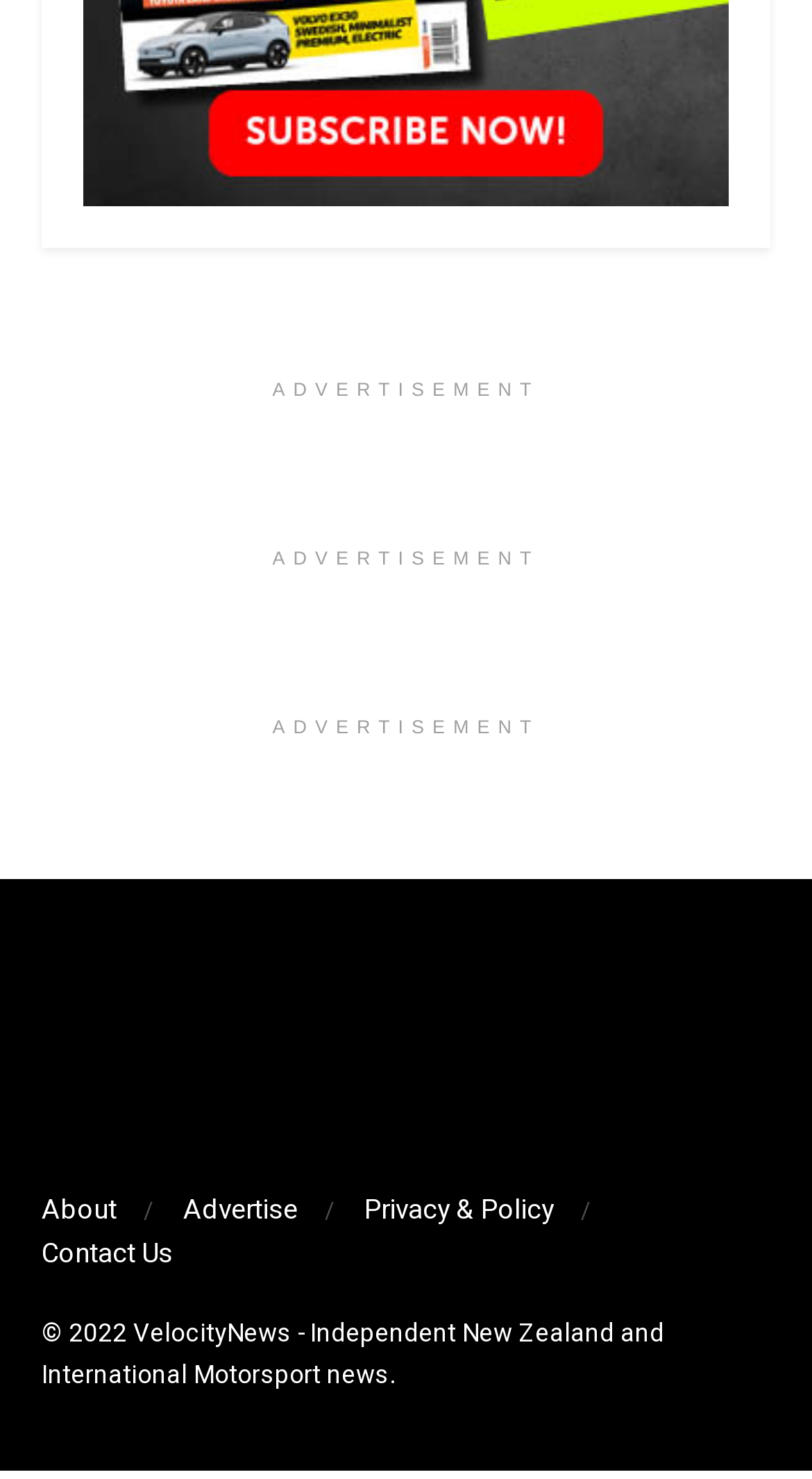Given the webpage screenshot, identify the bounding box of the UI element that matches this description: "Privacy & Policy".

[0.449, 0.81, 0.682, 0.837]